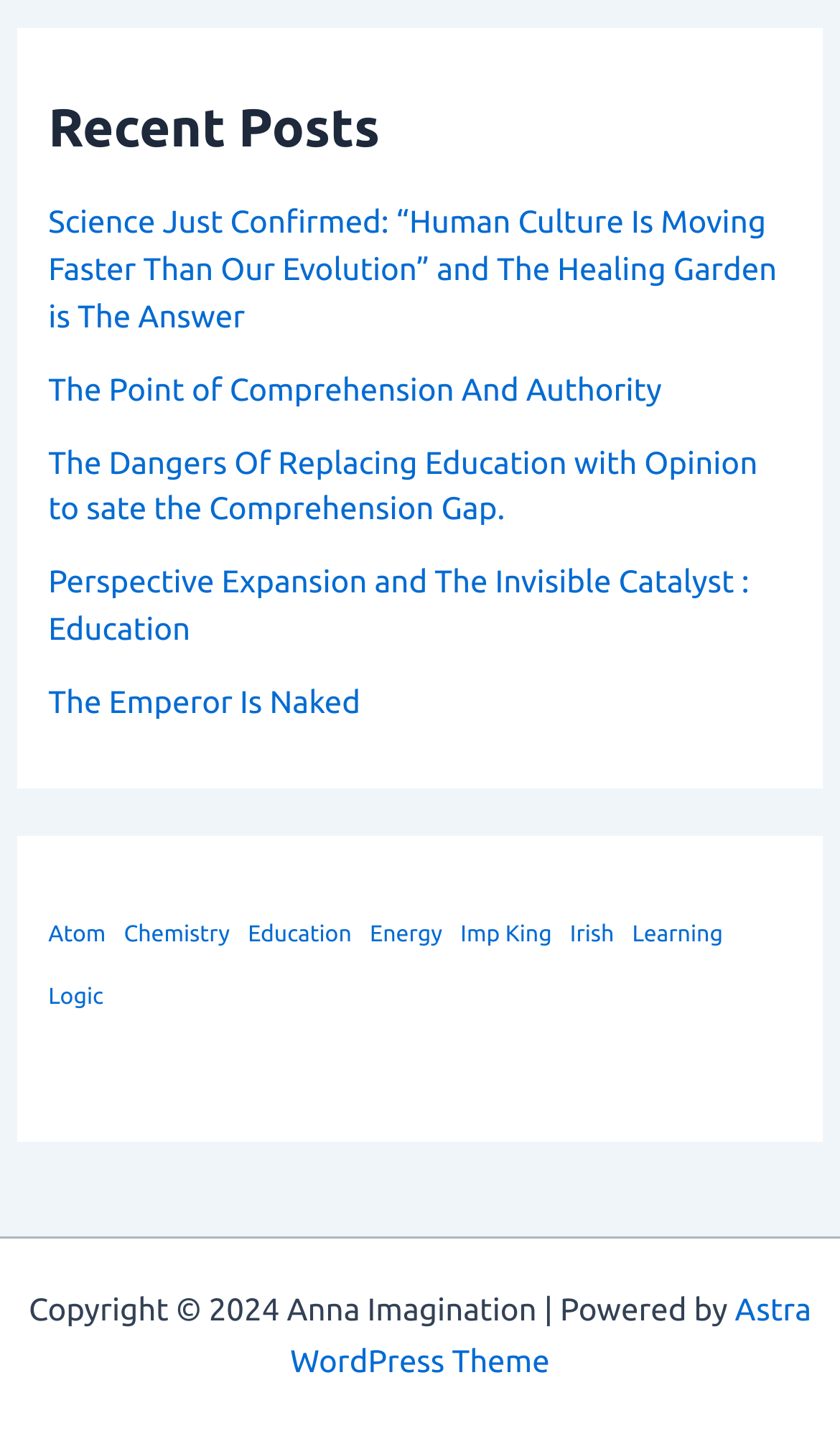What is the category of the first post?
Examine the image closely and answer the question with as much detail as possible.

The first post is titled 'Science Just Confirmed: “Human Culture Is Moving Faster Than Our Evolution” and The Healing Garden is The Answer', which suggests that the category of this post is related to Science.